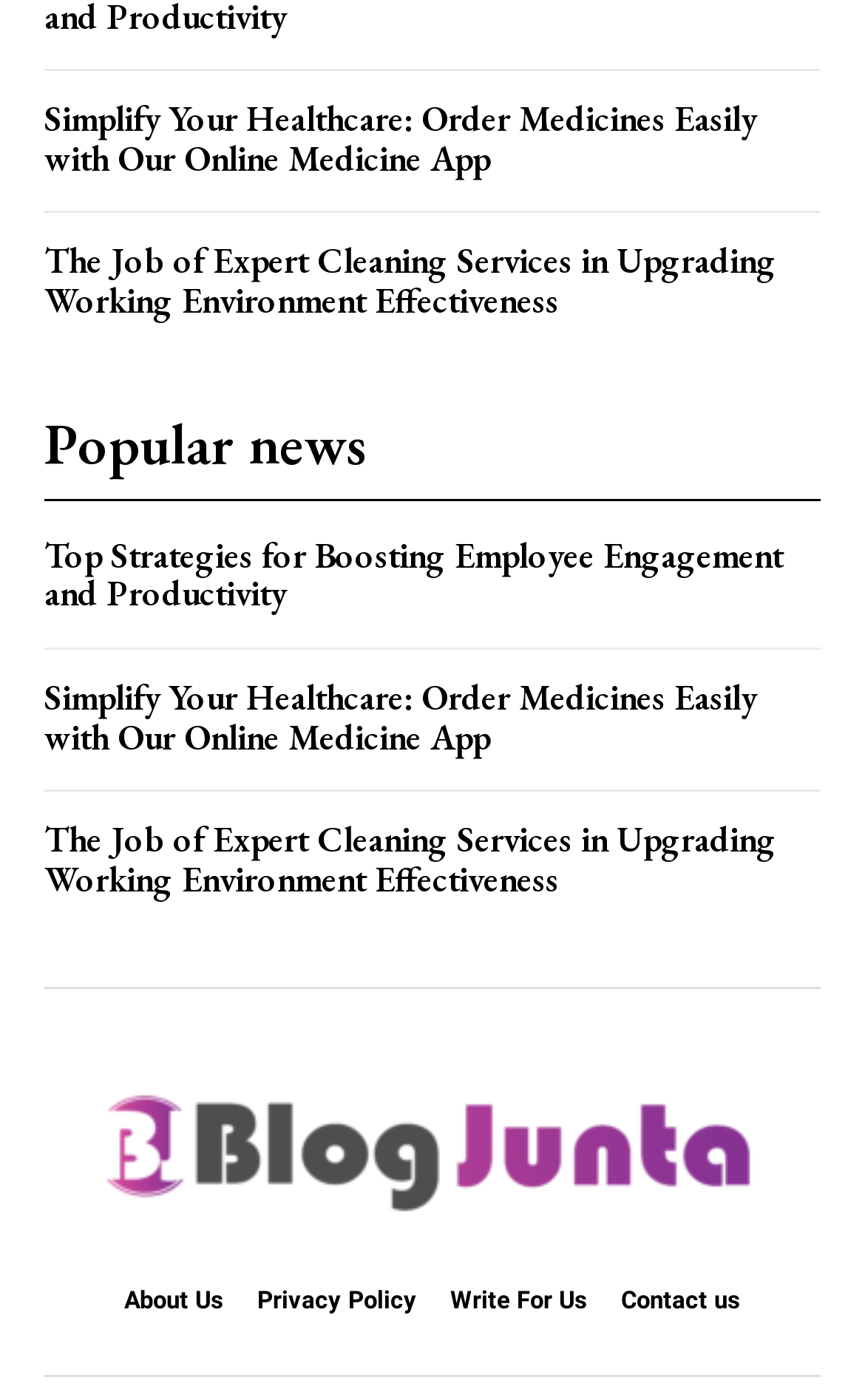For the following element description, predict the bounding box coordinates in the format (top-left x, top-left y, bottom-right x, bottom-right y). All values should be floating point numbers between 0 and 1. Description: Write For Us

[0.521, 0.919, 0.679, 0.94]